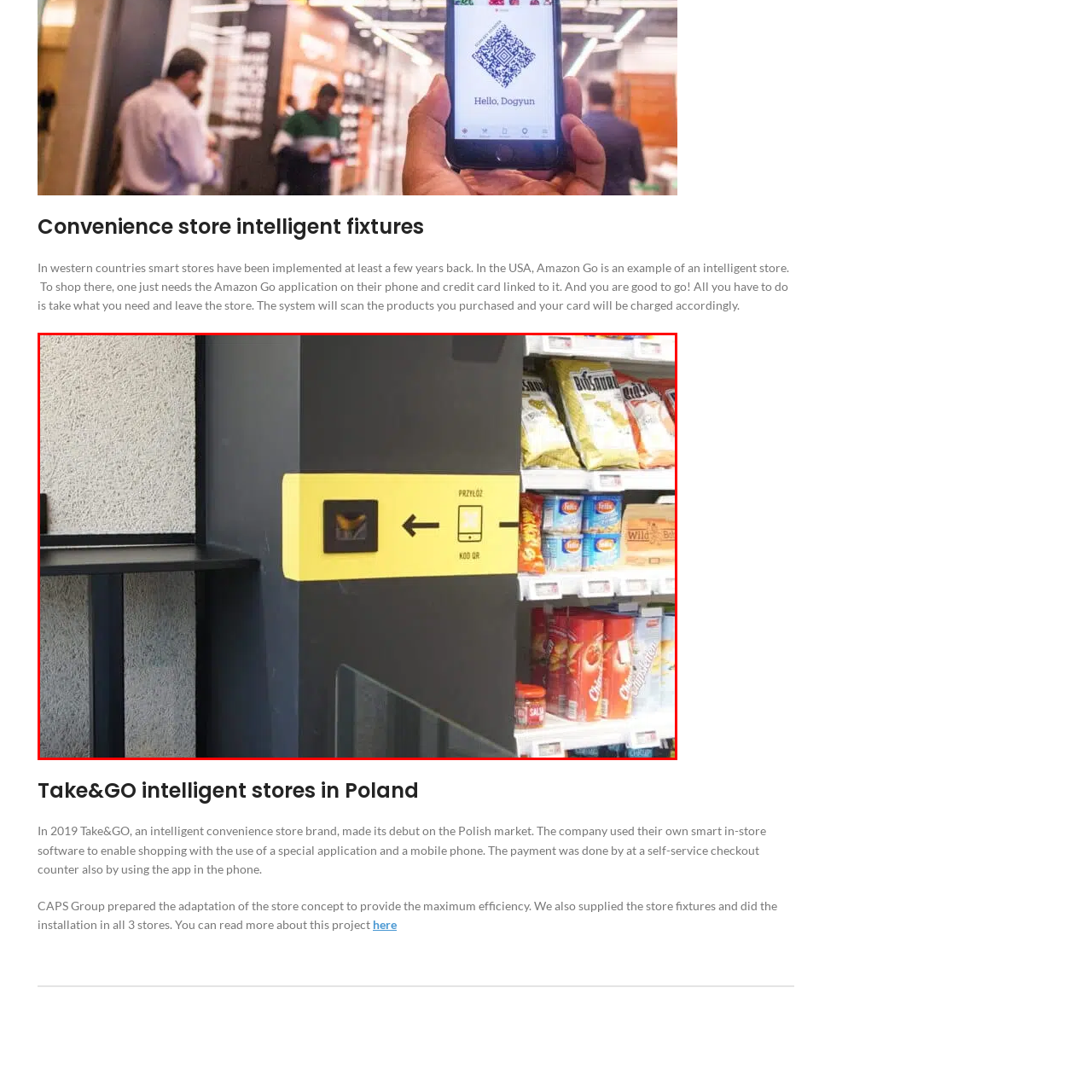Offer a detailed description of the content within the red-framed image.

The image depicts a close-up view of an interactive fixture typical of modern intelligent convenience stores like Take&GO in Poland. A prominent yellow panel features a scanning device designed for customer use, indicating the process of mobile payments. The text on the panel reads "PRZYŁÓŻ KOD QR," which in English means "Scan QR Code," signaling to shoppers that they should present their mobile application QR code for checkout. This innovation reflects the store's commitment to providing a seamless shopping experience, allowing customers to quickly and conveniently complete their purchases. In the background, shelves stocked with various snacks and products illustrate the store's wide selection, enhancing the modern shopping environment that incorporates advanced technology for enhanced customer service.